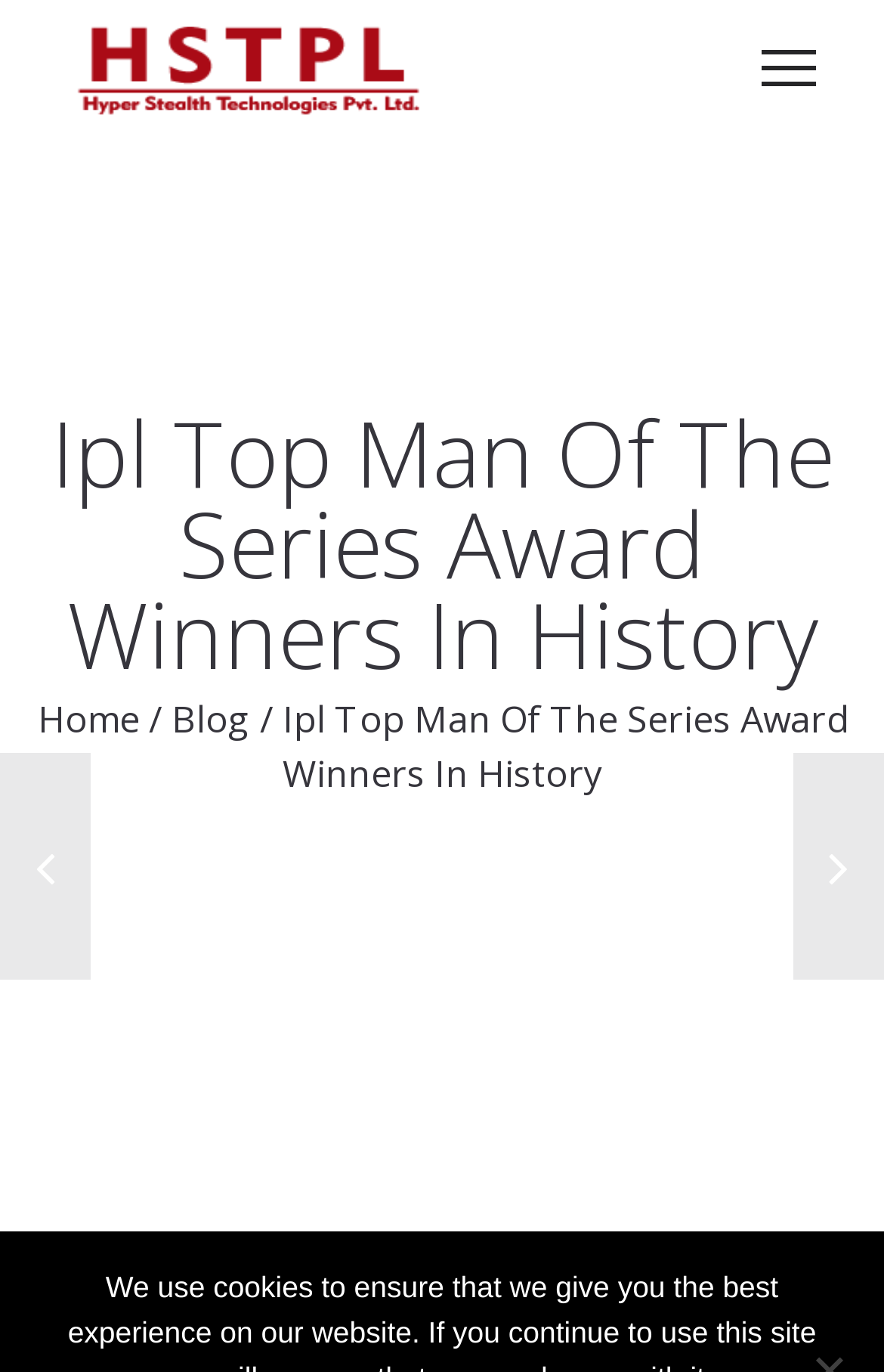Provide a brief response to the question using a single word or phrase: 
What is the position of the company logo?

Top-left